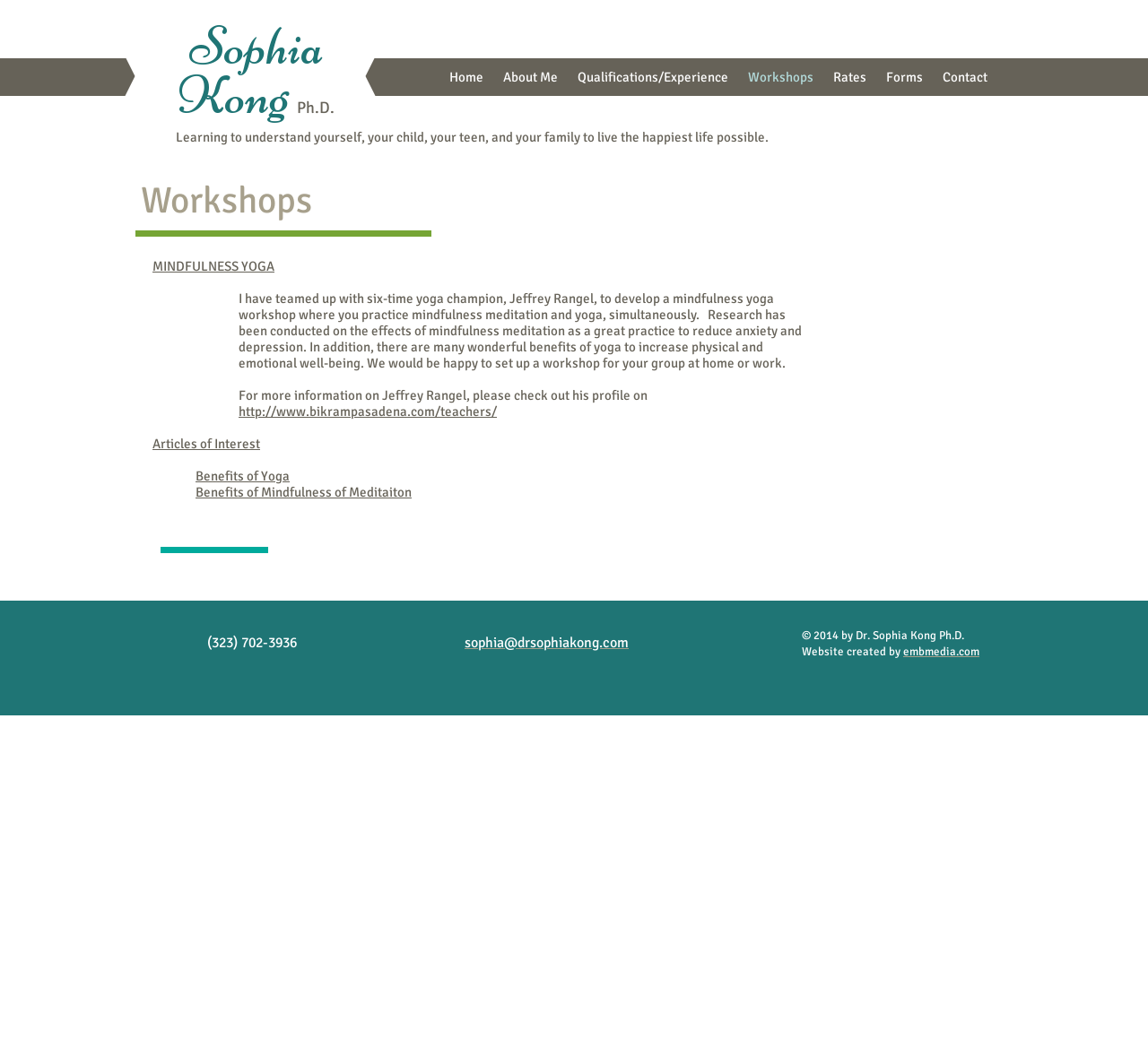Predict the bounding box coordinates of the area that should be clicked to accomplish the following instruction: "read about mindfulness yoga workshop". The bounding box coordinates should consist of four float numbers between 0 and 1, i.e., [left, top, right, bottom].

[0.133, 0.248, 0.239, 0.264]